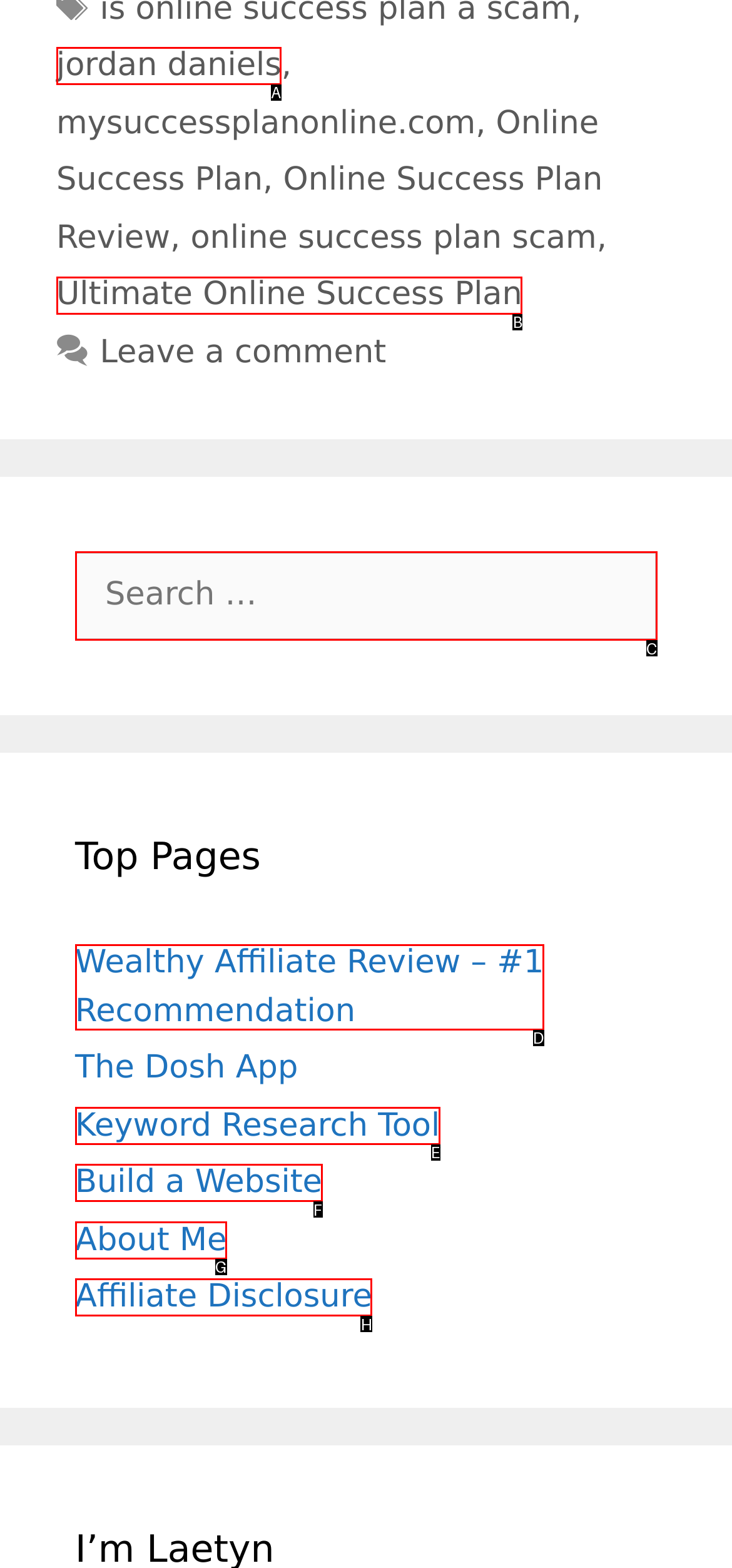Please indicate which HTML element should be clicked to fulfill the following task: Visit Jordan Daniels' page. Provide the letter of the selected option.

A